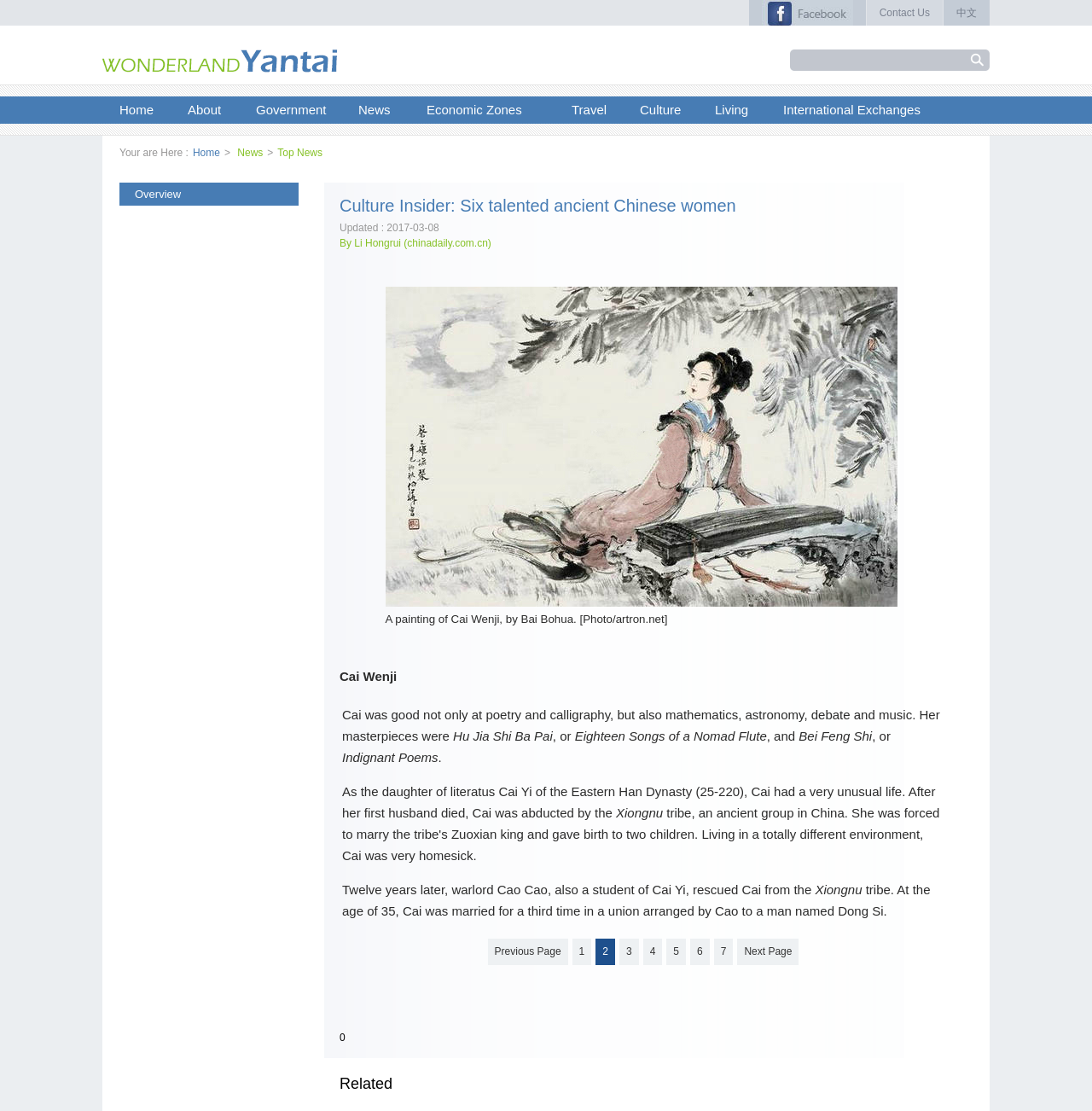Locate the bounding box coordinates for the element described below: "parent_node: 搜索 name="searchText"". The coordinates must be four float values between 0 and 1, formatted as [left, top, right, bottom].

[0.727, 0.045, 0.876, 0.063]